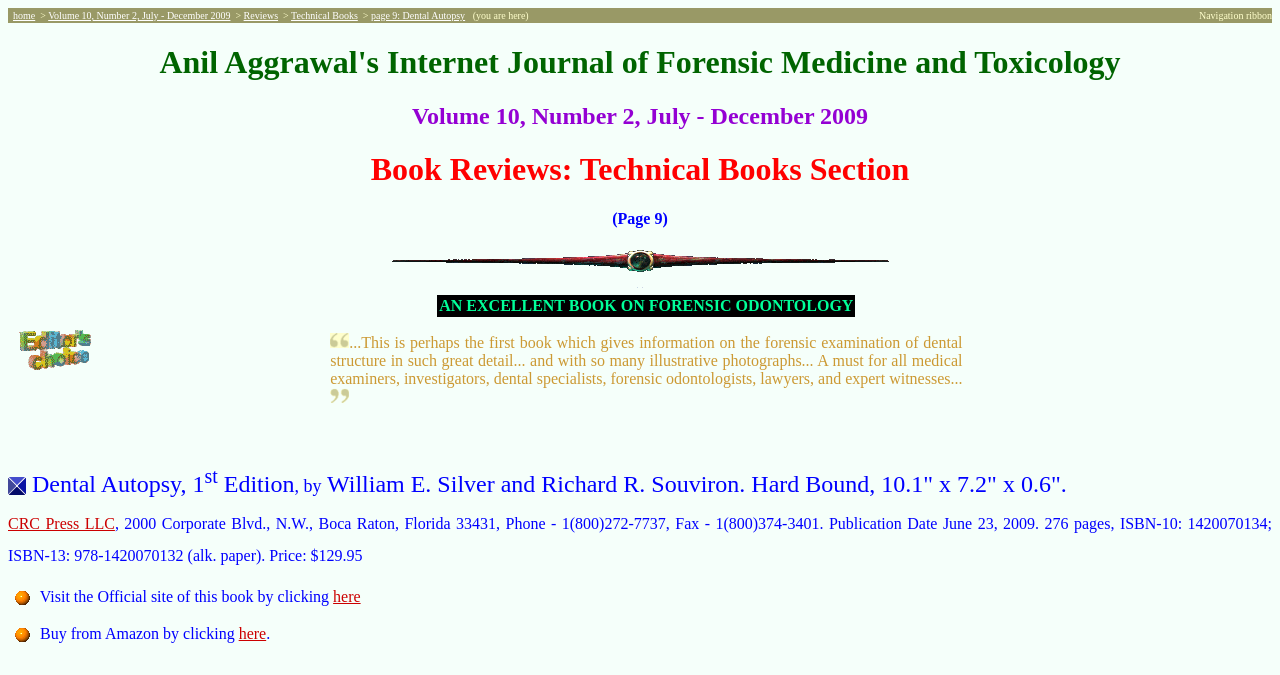Who are the authors of the book?
Look at the webpage screenshot and answer the question with a detailed explanation.

The authors of the book can be found in the text element that reads 'by William E. Silver and Richard R. Souviron'.